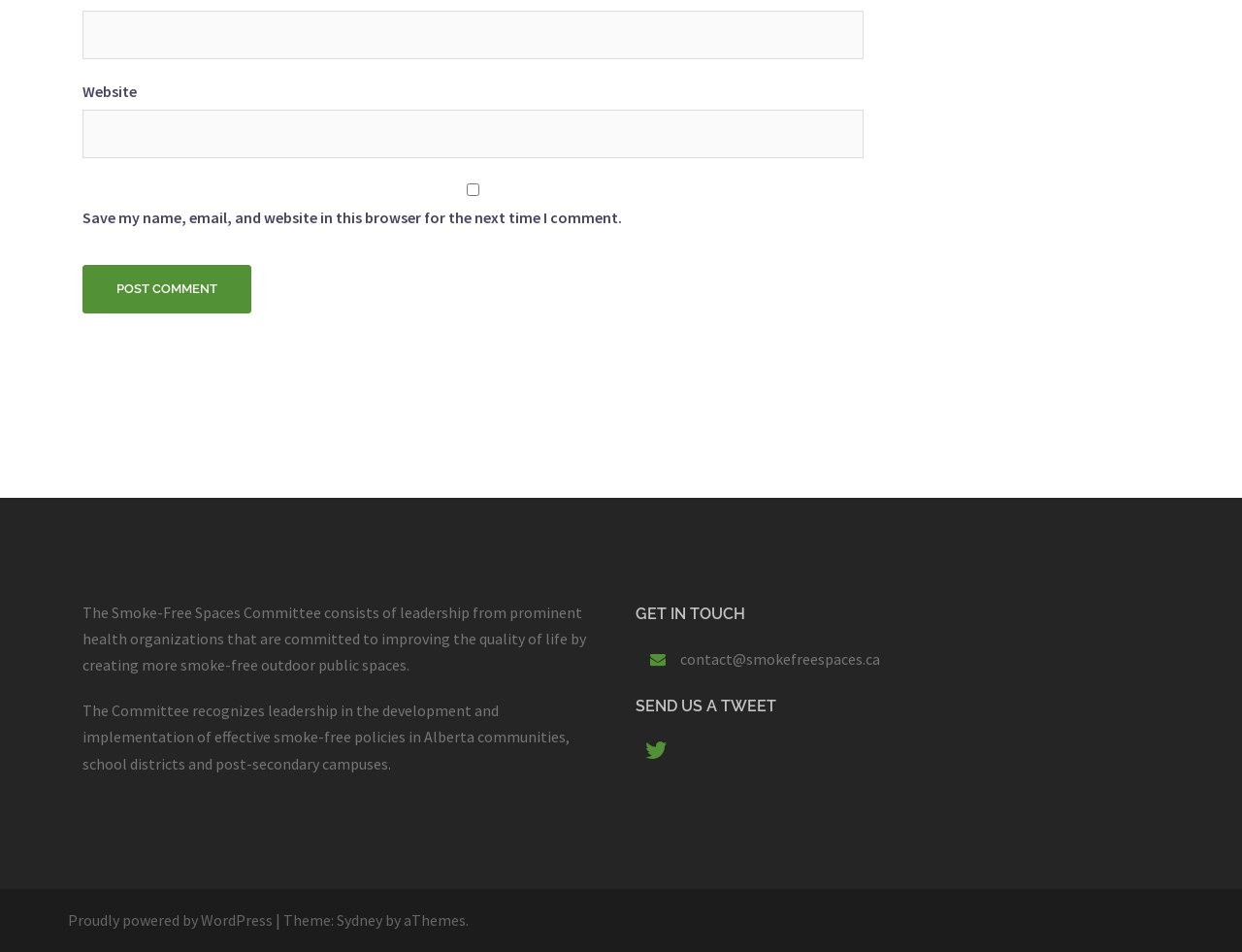Pinpoint the bounding box coordinates of the area that should be clicked to complete the following instruction: "Input website URL". The coordinates must be given as four float numbers between 0 and 1, i.e., [left, top, right, bottom].

[0.066, 0.116, 0.695, 0.167]